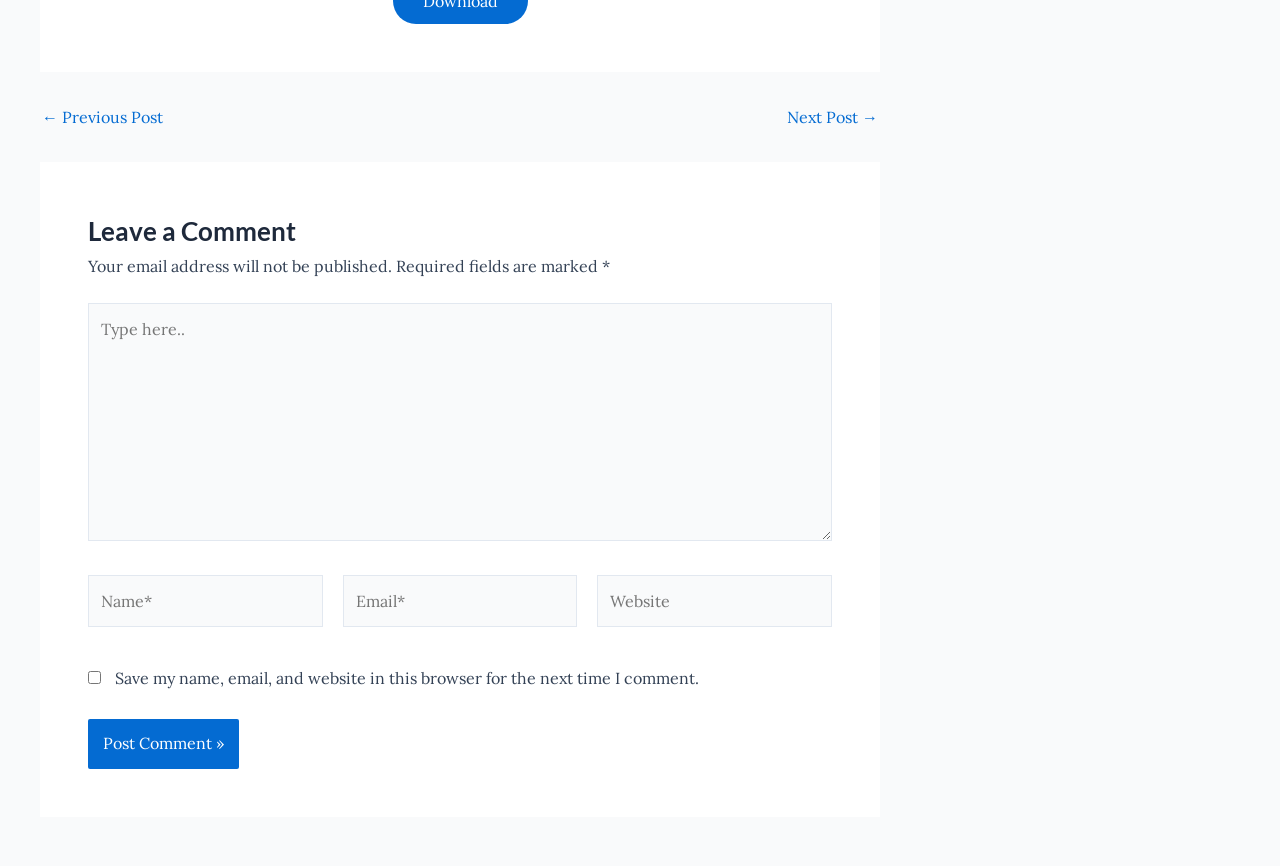Give a one-word or short phrase answer to the question: 
What is the label of the button at the bottom of the page? 

Post Comment »